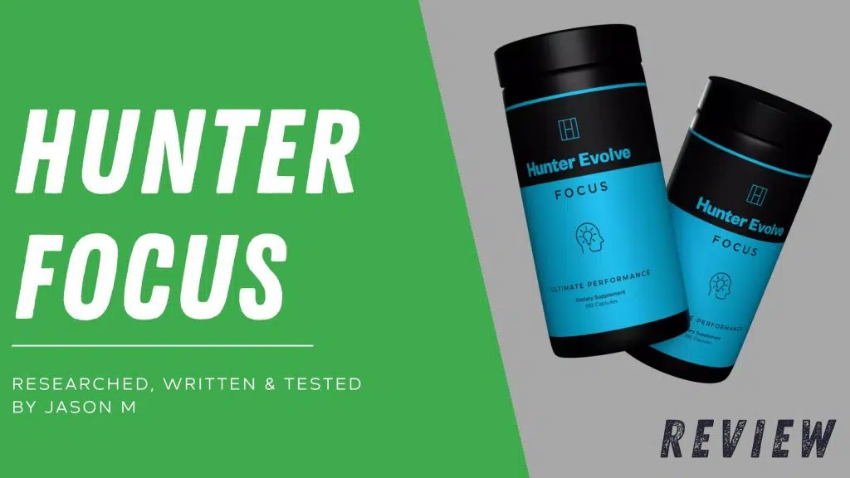Offer an in-depth caption that covers the entire scene depicted in the image.

The image features the product "Hunter Focus," a nootropic supplement aimed at enhancing cognitive performance. Prominently displayed are two containers labeled "Hunter Evolve FOCUS," emphasizing its identity as a dietary supplement designed to support mental clarity and focus. The packaging features a sleek design with a vibrant blue contrasting against a bold green background, effectively capturing attention. Accompanying the product name are the words "Researched, Written & Tested by Jason M," indicating the credibility of the review and the author's expertise. The image also includes the word "REVIEW" in a striking font, suggesting a detailed evaluation is provided in the accompanying content. This visual serves to engage readers interested in cognitive health and nootropic options, setting the stage for in-depth insights into the product's effectiveness.